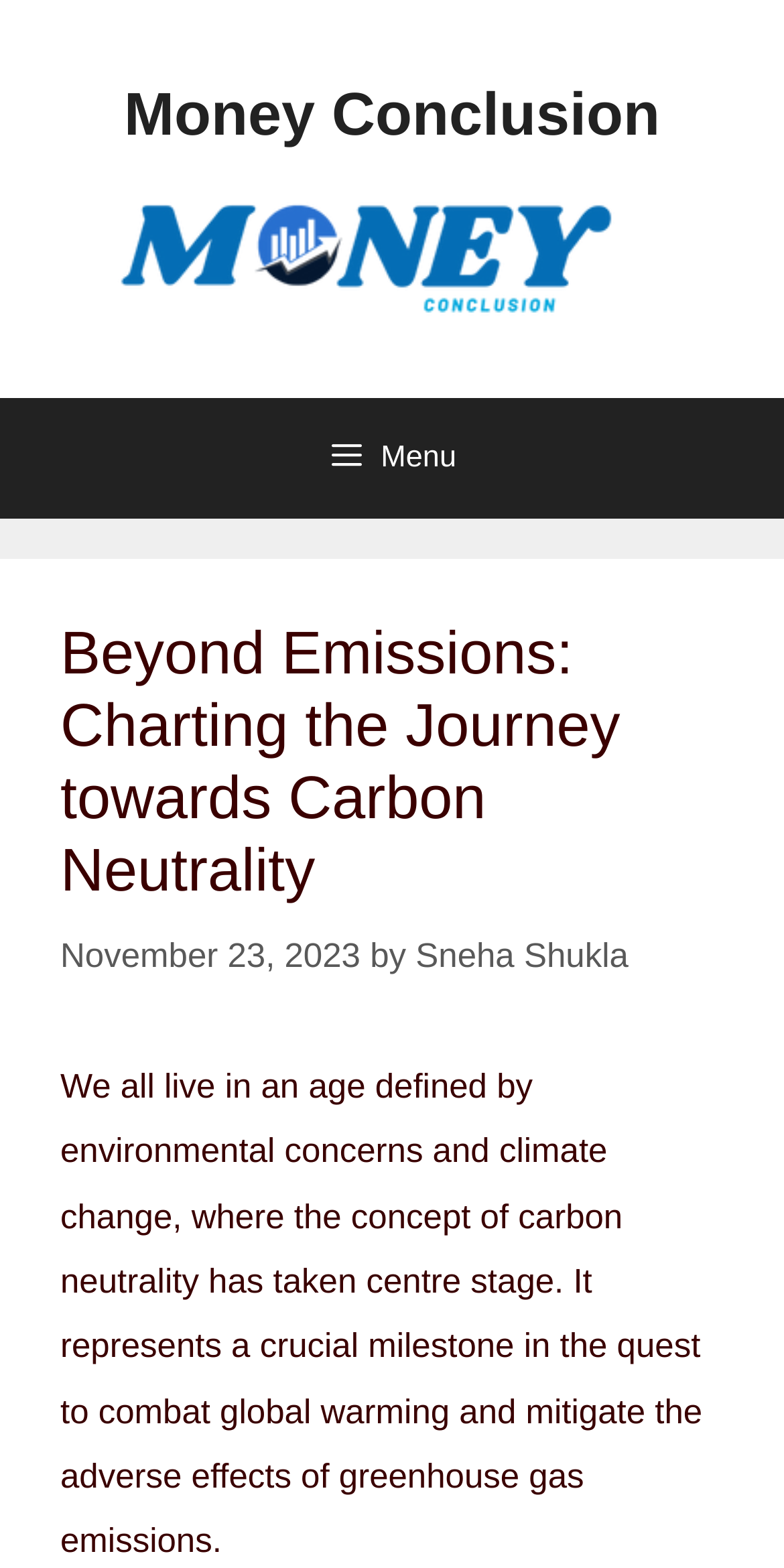Reply to the question with a single word or phrase:
What is the author of the article?

Sneha Shukla